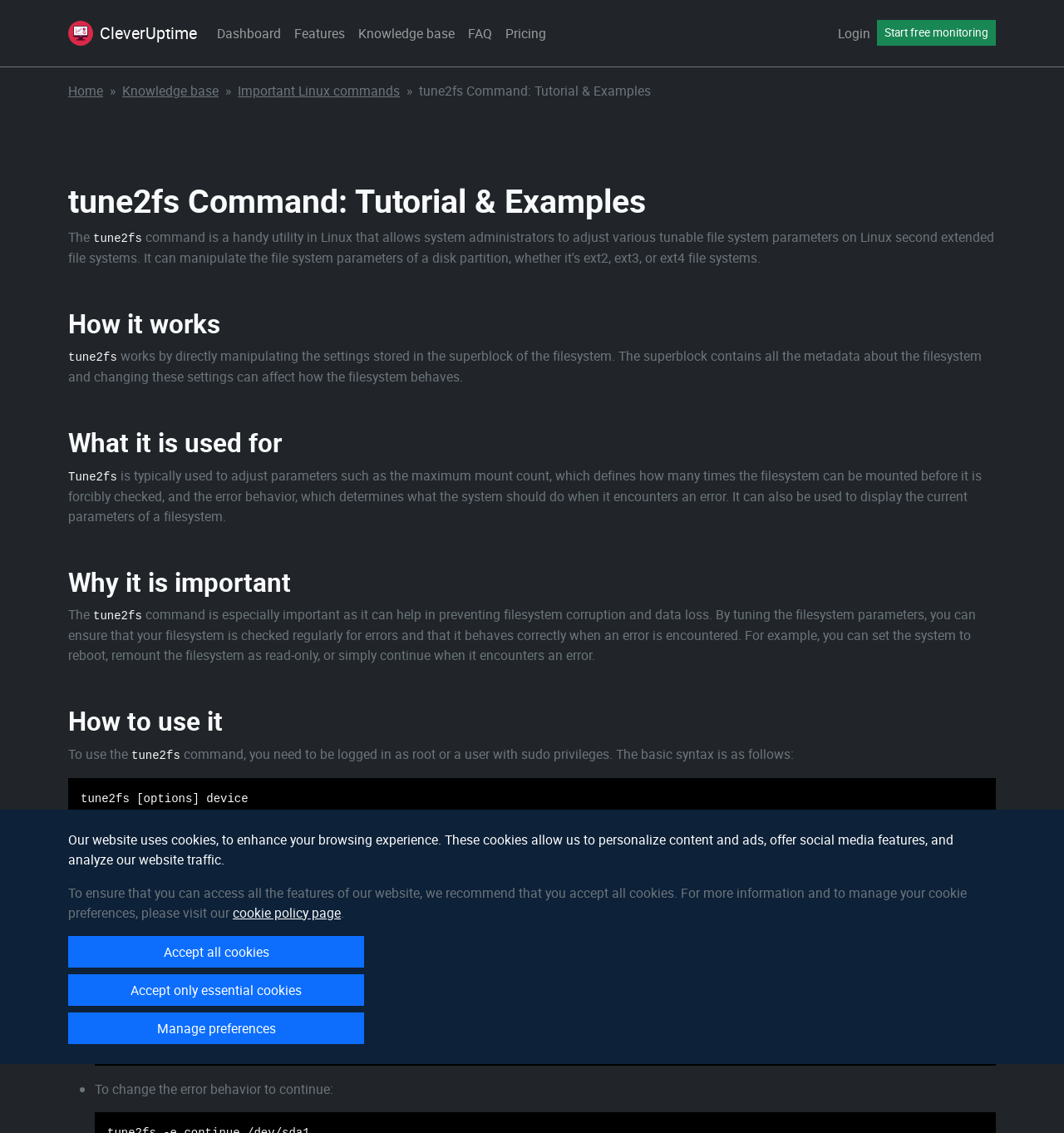Identify and provide the bounding box coordinates of the UI element described: "Accept only essential cookies". The coordinates should be formatted as [left, top, right, bottom], with each number being a float between 0 and 1.

[0.064, 0.86, 0.342, 0.888]